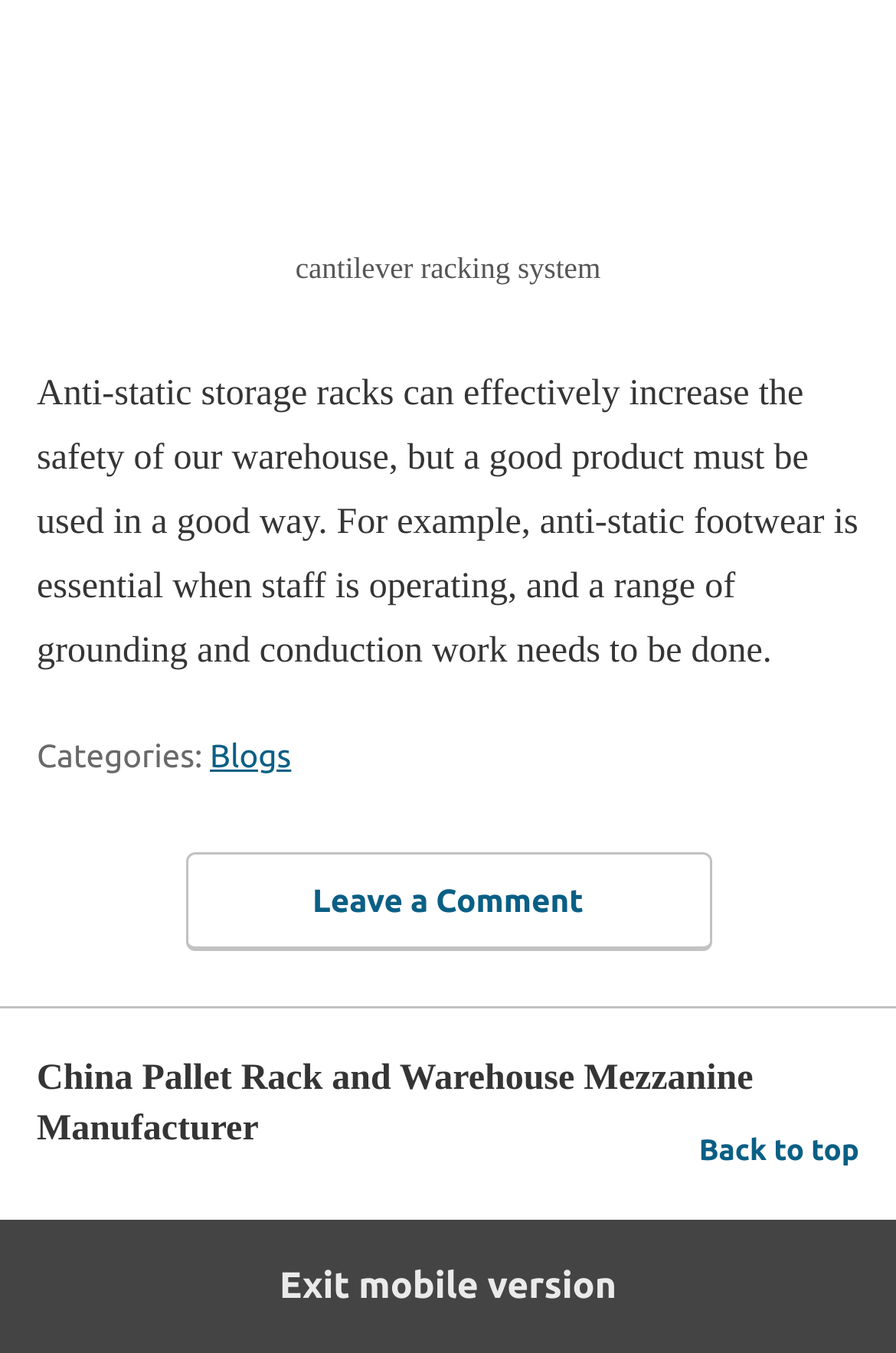Given the element description Leave a Comment, identify the bounding box coordinates for the UI element on the webpage screenshot. The format should be (top-left x, top-left y, bottom-right x, bottom-right y), with values between 0 and 1.

[0.206, 0.63, 0.794, 0.703]